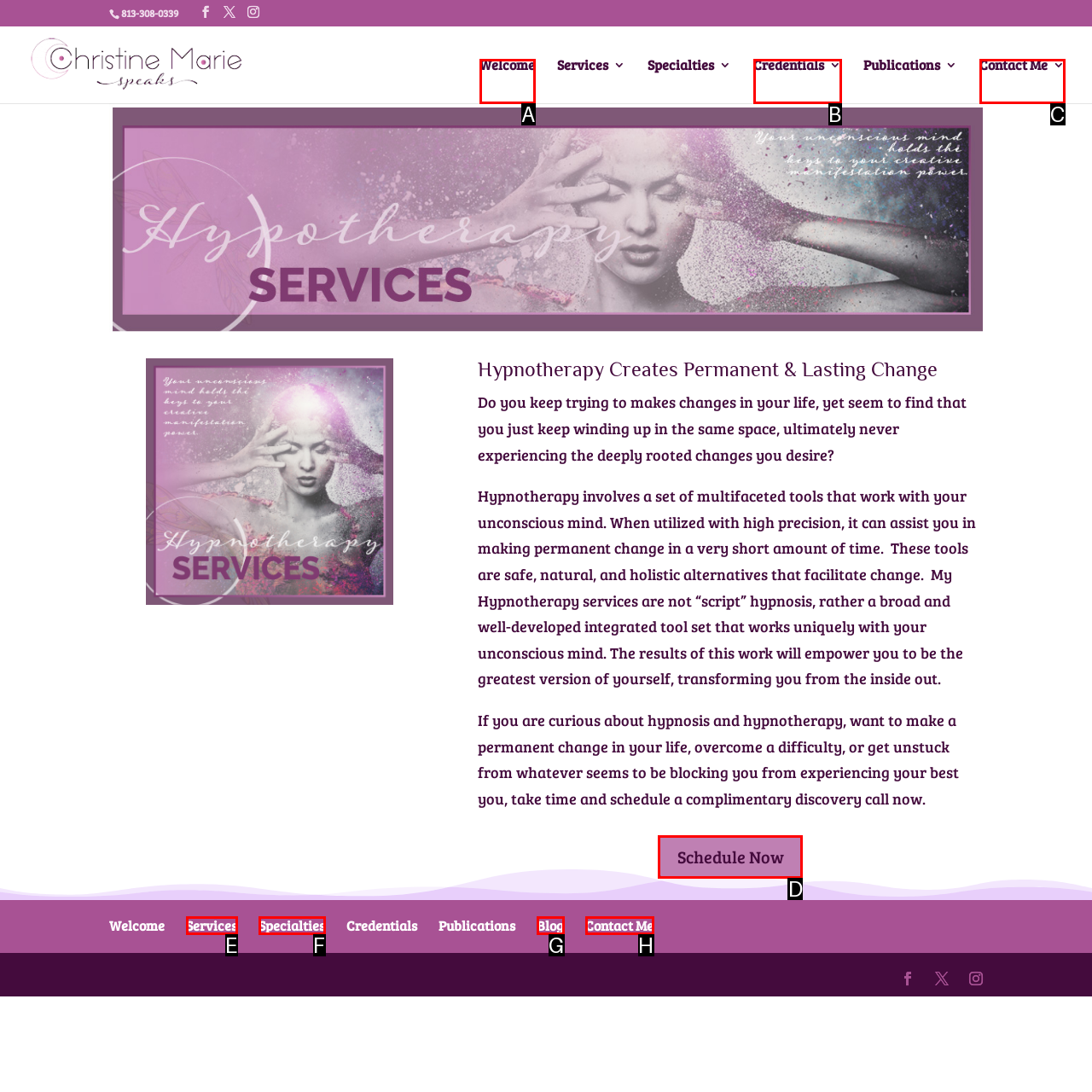Point out which UI element to click to complete this task: Schedule a discovery call
Answer with the letter corresponding to the right option from the available choices.

D